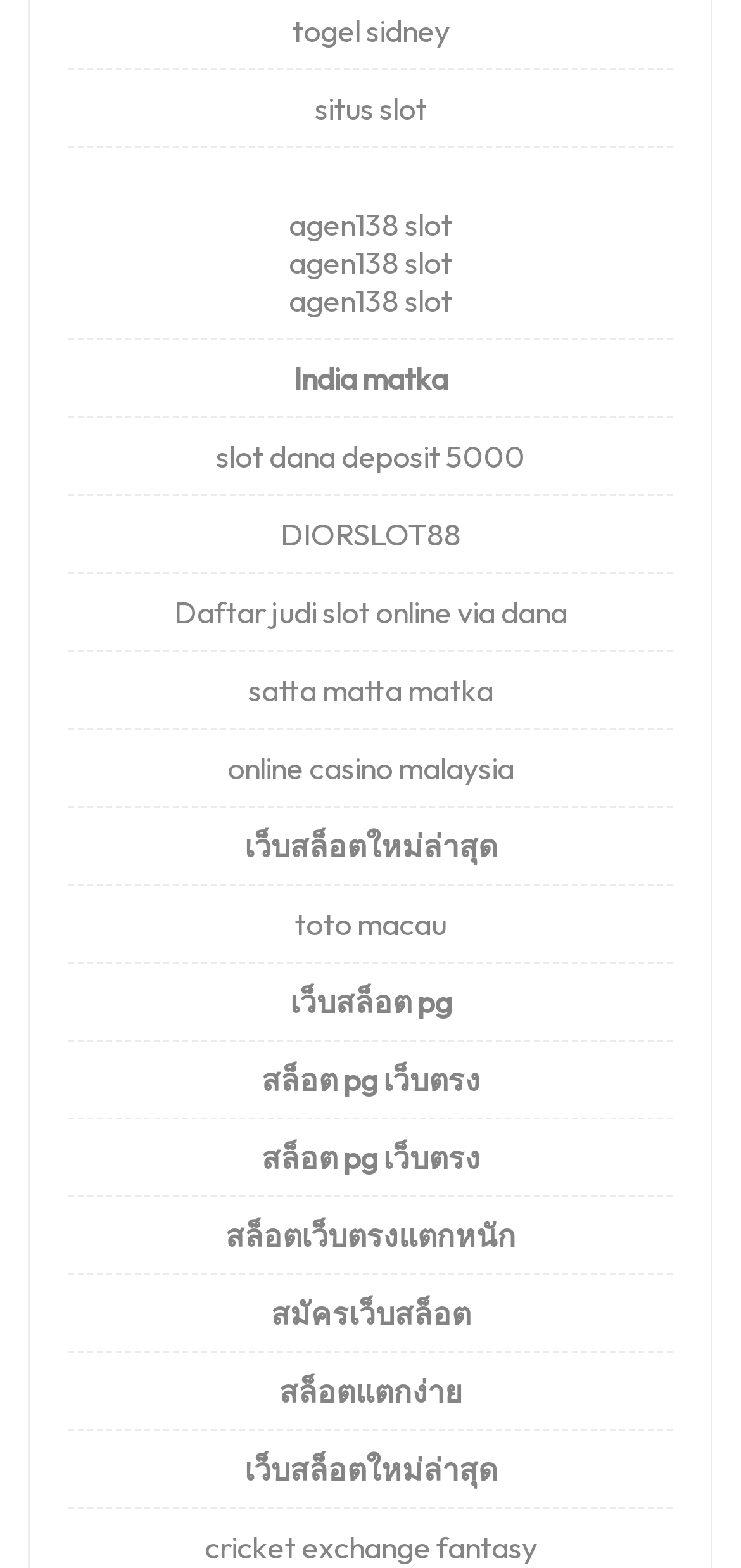Is there a link related to cricket?
Based on the image, provide a one-word or brief-phrase response.

Yes